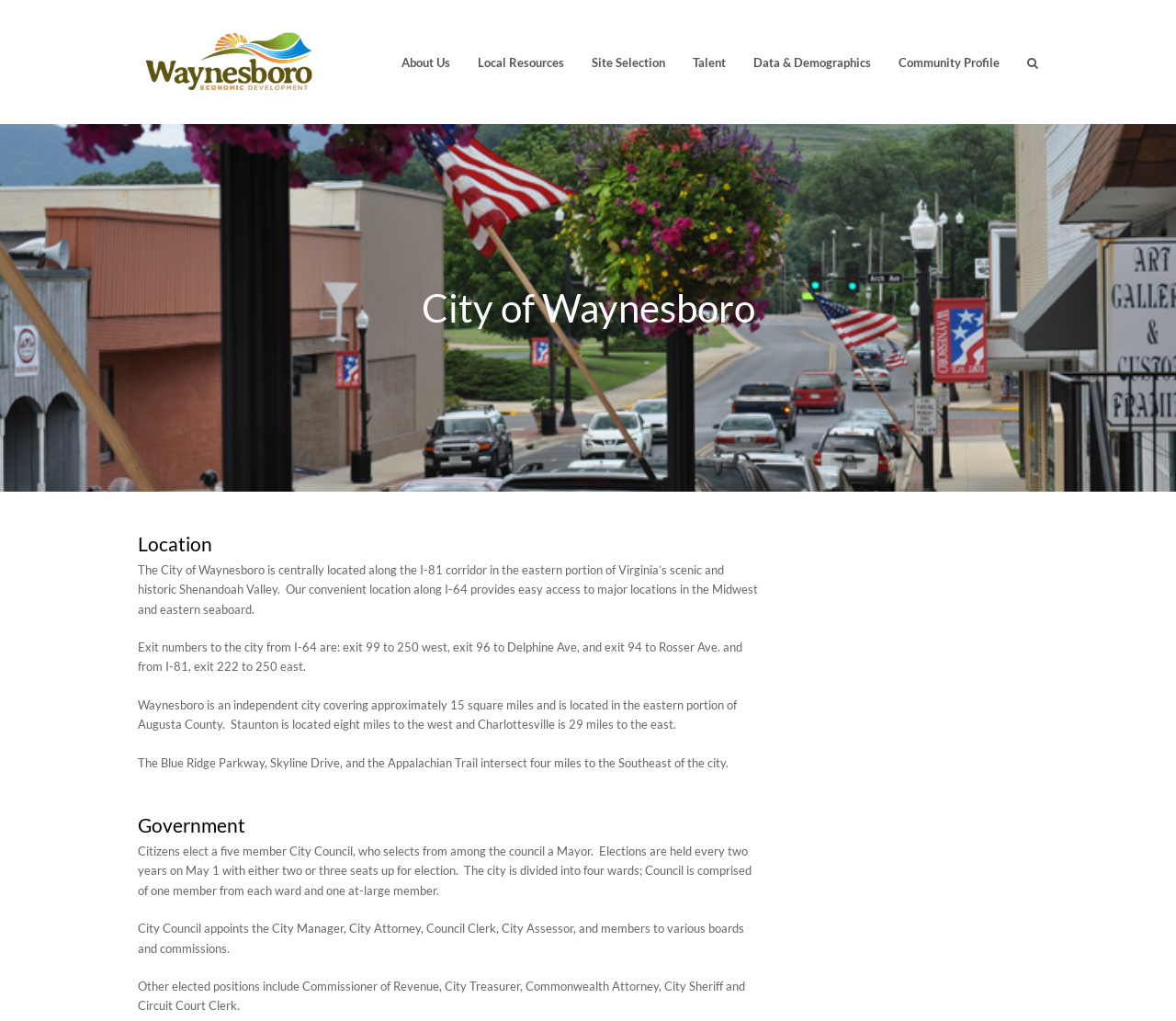Please find the bounding box coordinates for the clickable element needed to perform this instruction: "Read about the Government".

[0.117, 0.797, 0.209, 0.819]